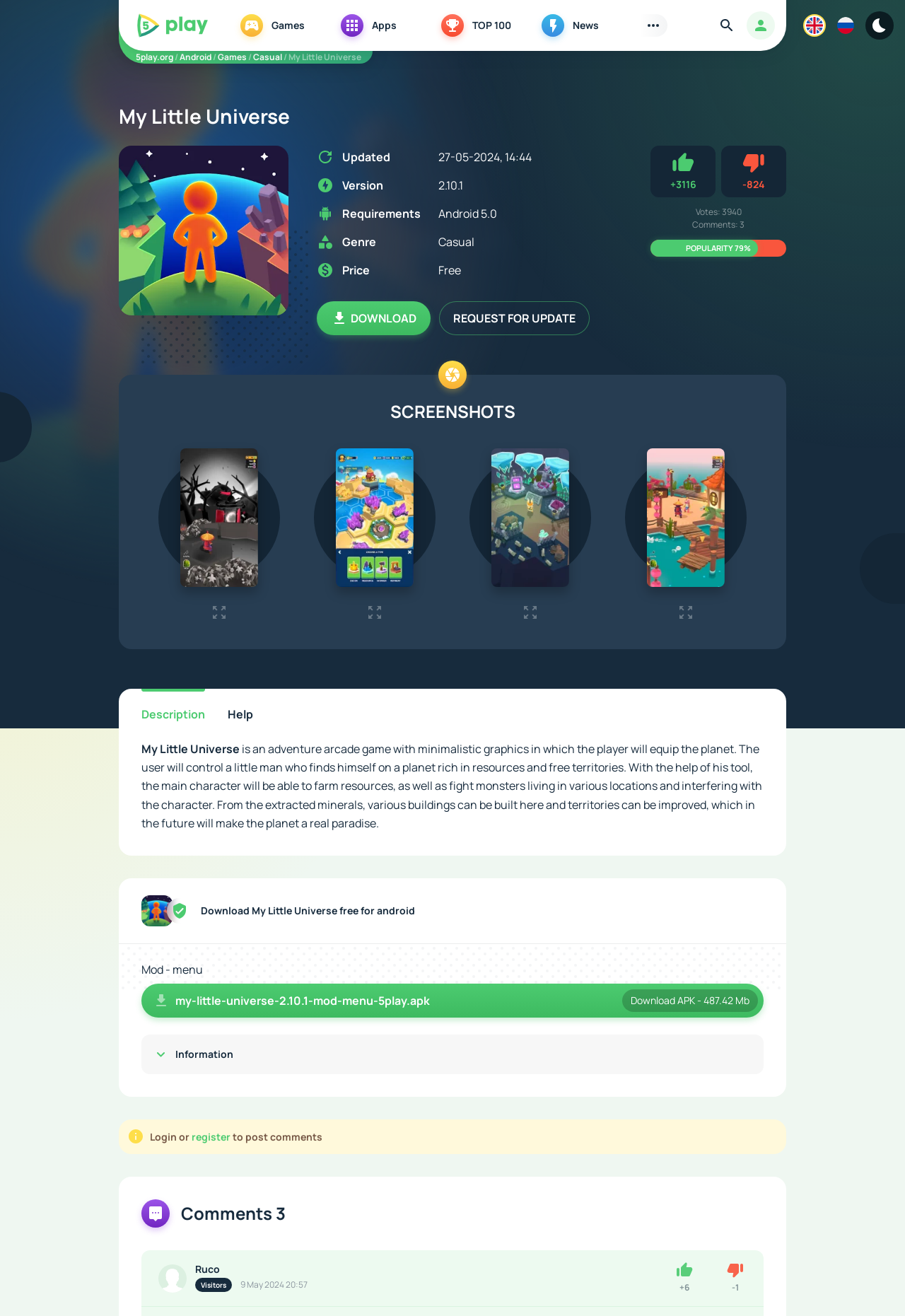Please determine the bounding box coordinates of the area that needs to be clicked to complete this task: 'Click on the 'DOWNLOAD' button'. The coordinates must be four float numbers between 0 and 1, formatted as [left, top, right, bottom].

[0.35, 0.229, 0.476, 0.255]